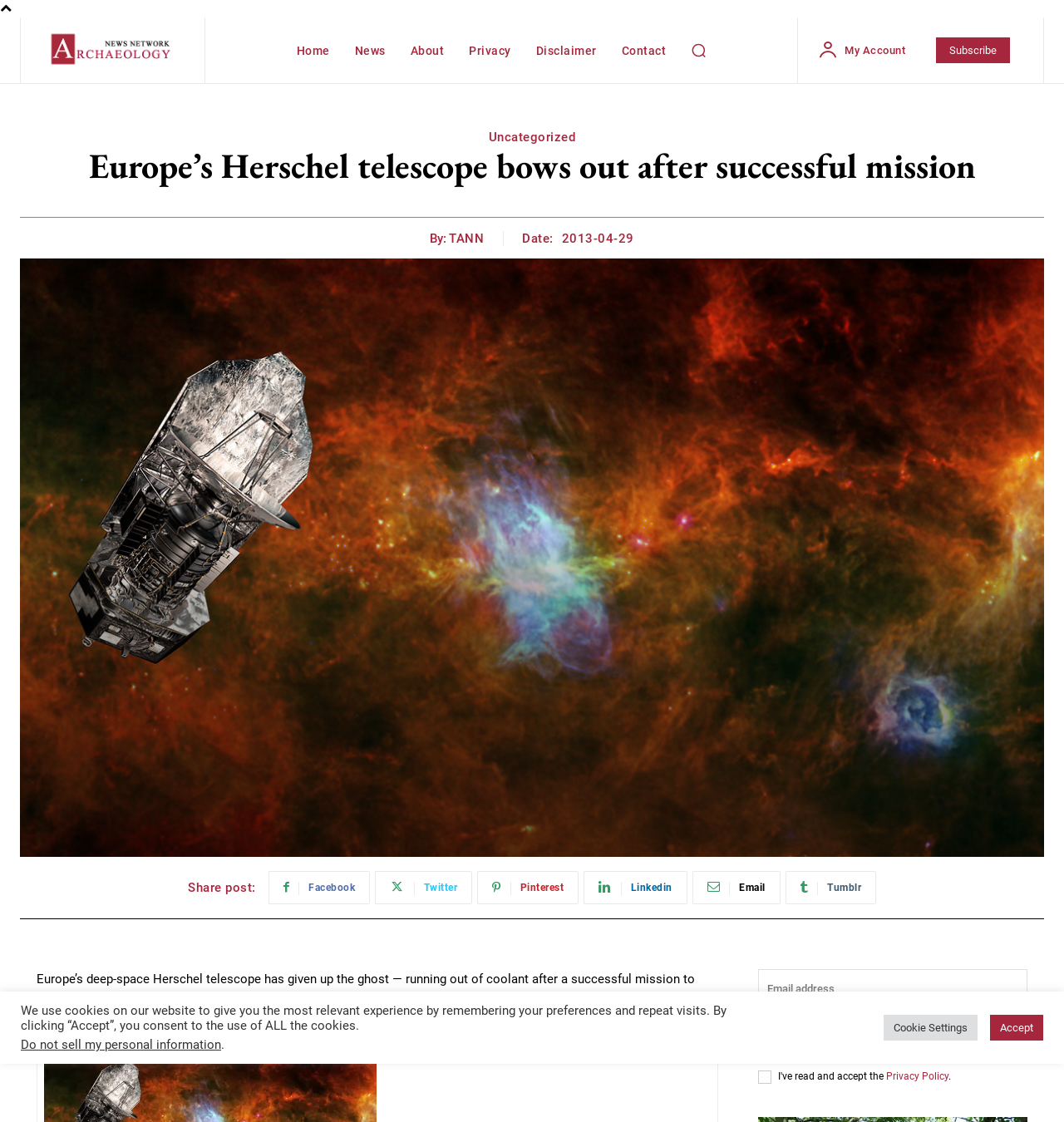Extract the main title from the webpage and generate its text.

Europe’s Herschel telescope bows out after successful mission